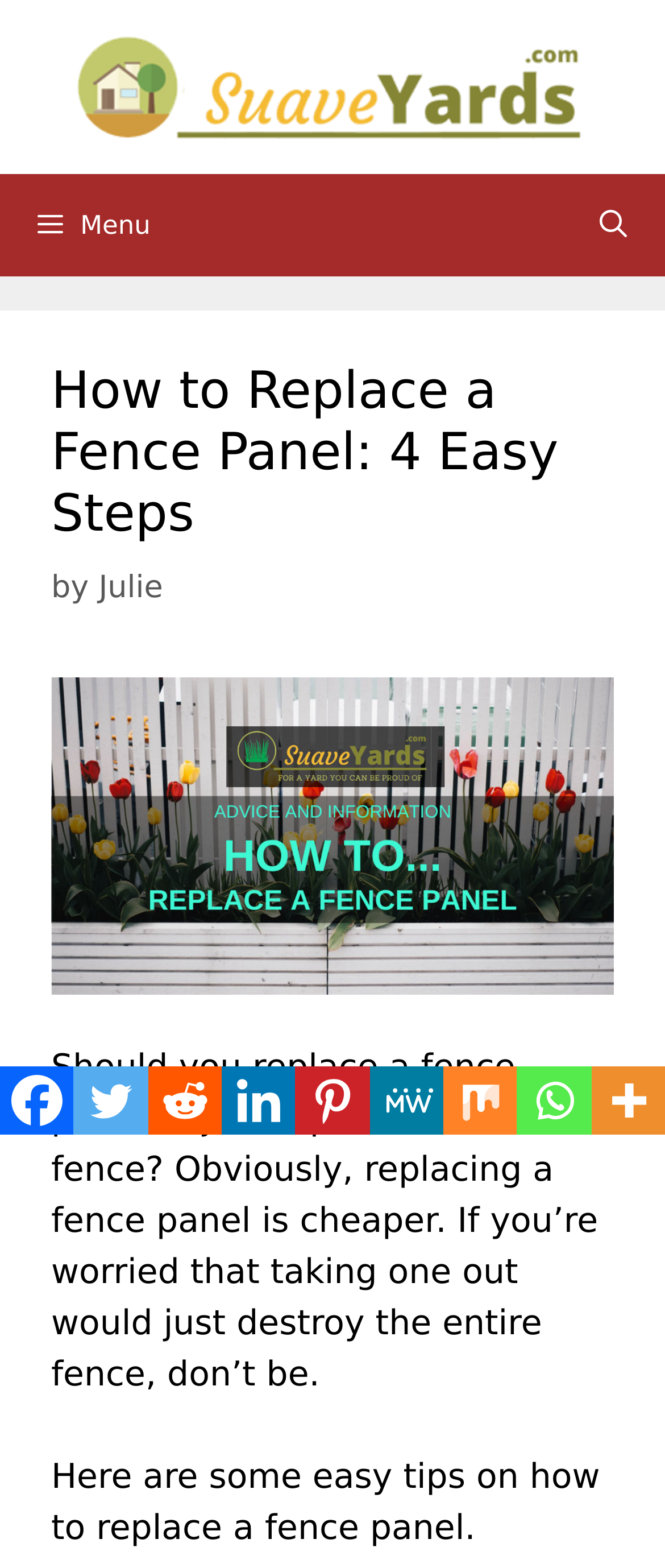Please identify the bounding box coordinates of the element that needs to be clicked to perform the following instruction: "Visit Julie's page".

[0.148, 0.363, 0.245, 0.386]